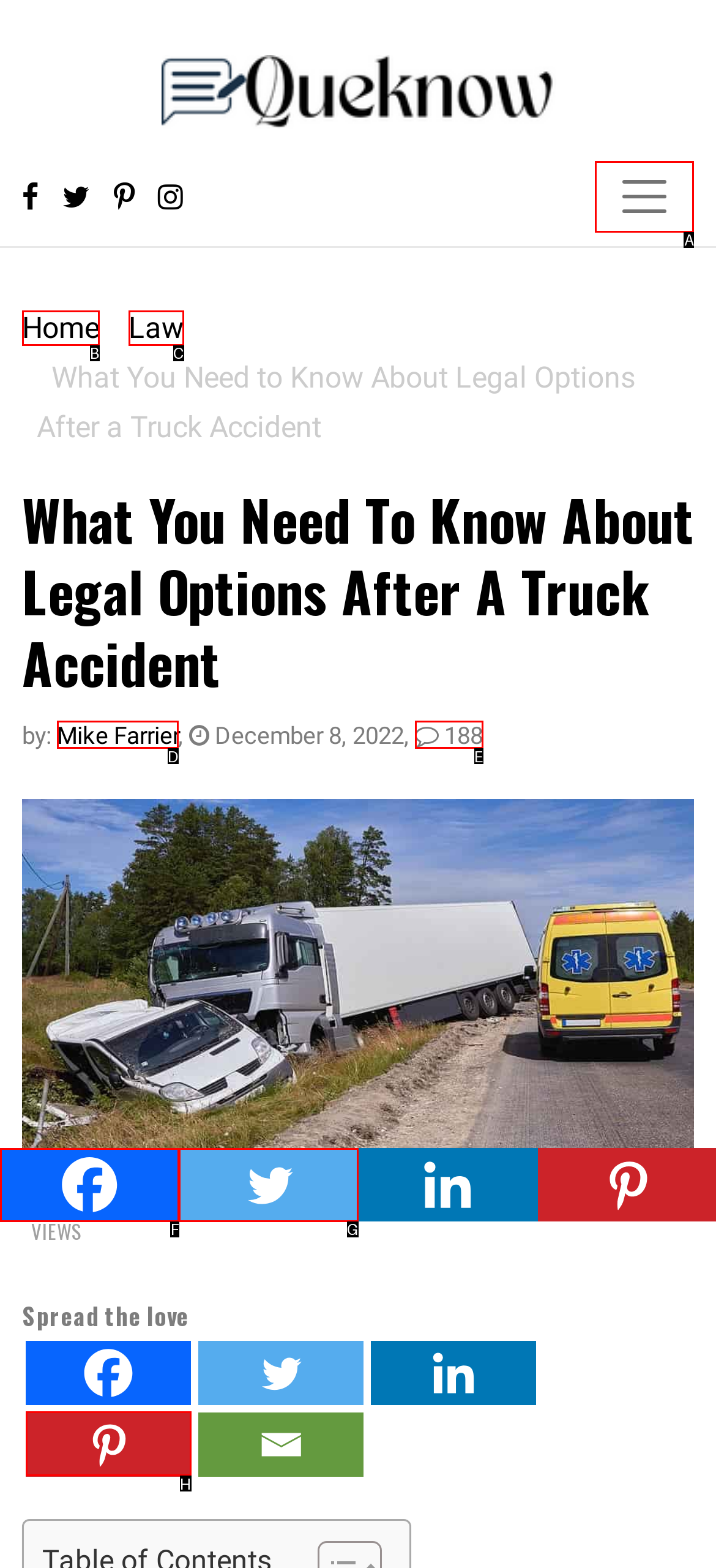Determine which HTML element should be clicked for this task: Toggle navigation
Provide the option's letter from the available choices.

A